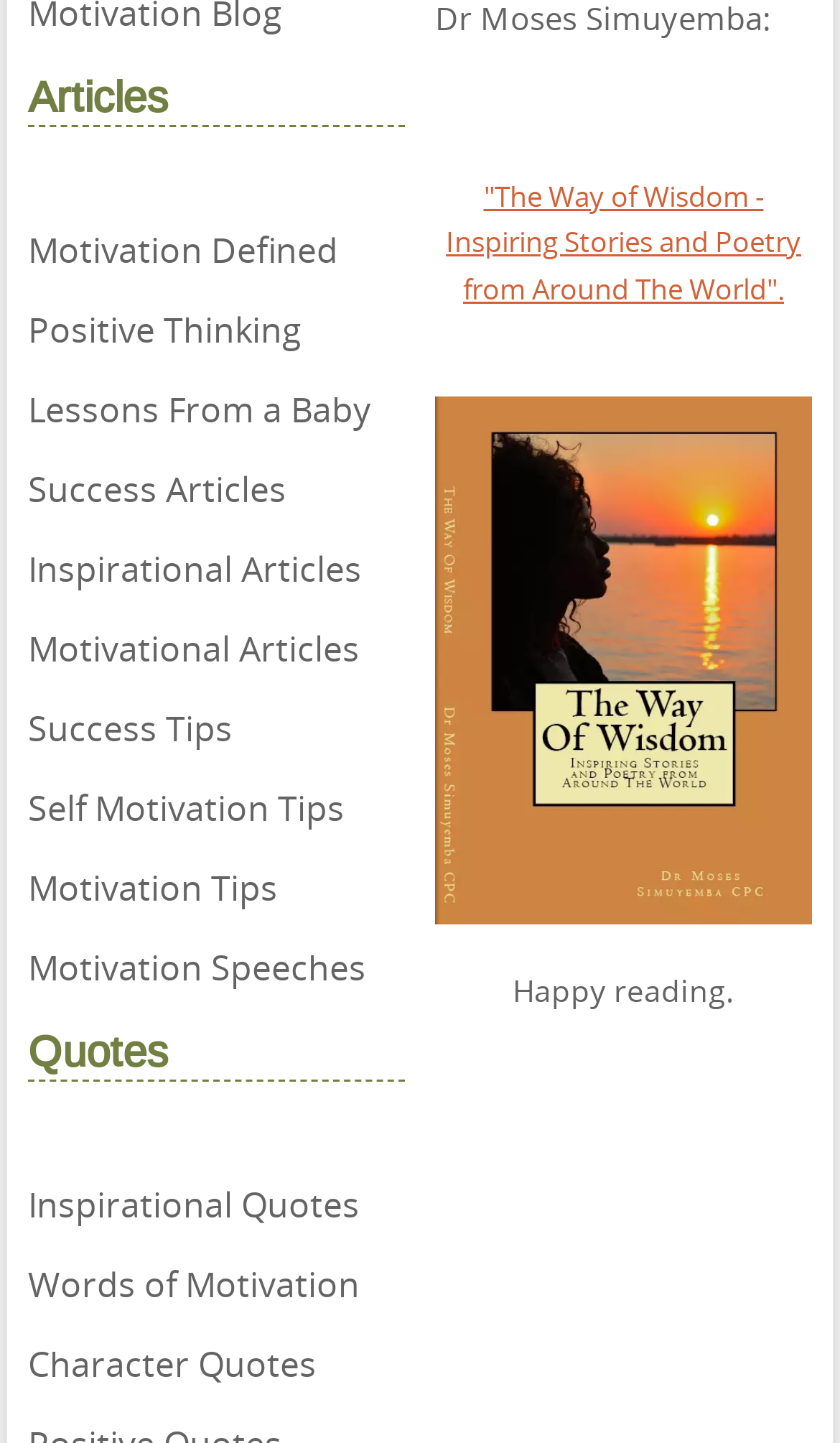Mark the bounding box of the element that matches the following description: "Self Motivation Tips".

[0.033, 0.536, 0.482, 0.587]